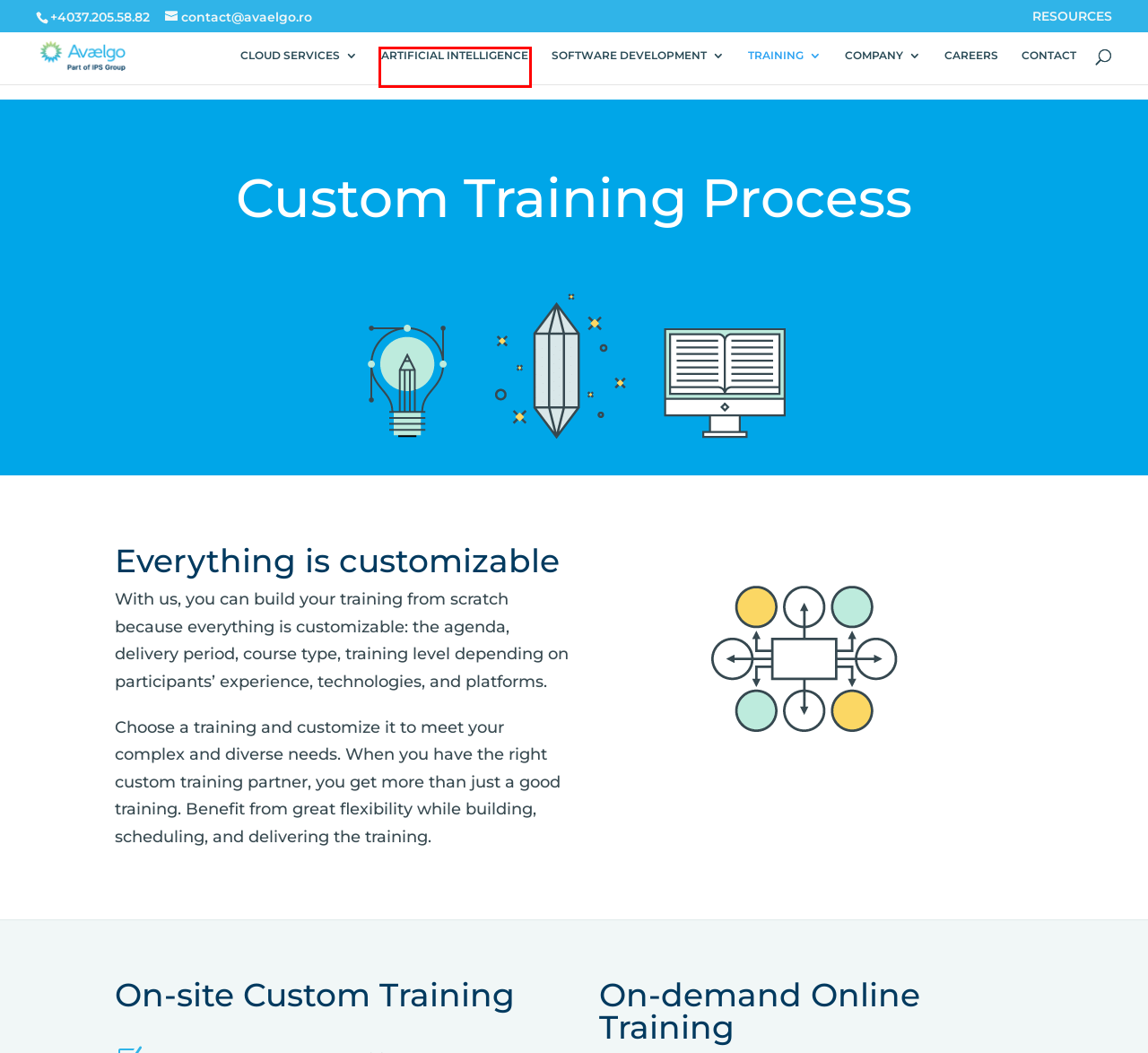Examine the webpage screenshot and identify the UI element enclosed in the red bounding box. Pick the webpage description that most accurately matches the new webpage after clicking the selected element. Here are the candidates:
A. Resources | Avaelgo
B. Jobs | Avaelgo
C. Training | Avaelgo
D. Custom software development | Avaelgo
E. Artificial Intelligence | Avaelgo
F. Partners & Clients | Avaelgo
G. Avaelgo | Your Technology Business Partner
H. Contact | Avaelgo

E